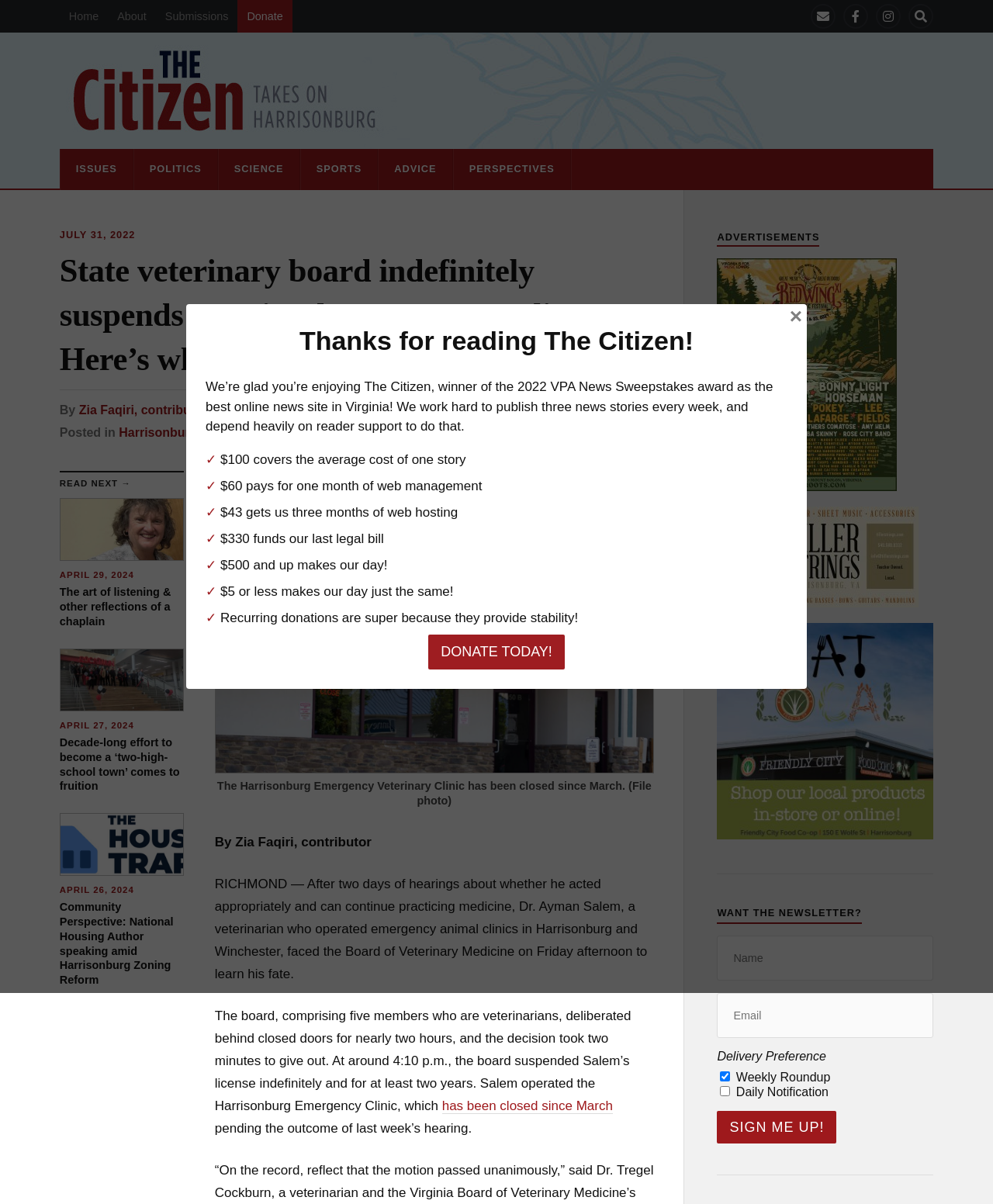Please extract the title of the webpage.

State veterinary board indefinitely suspends Harrisonburg-area vet’s license. Here’s what happened.